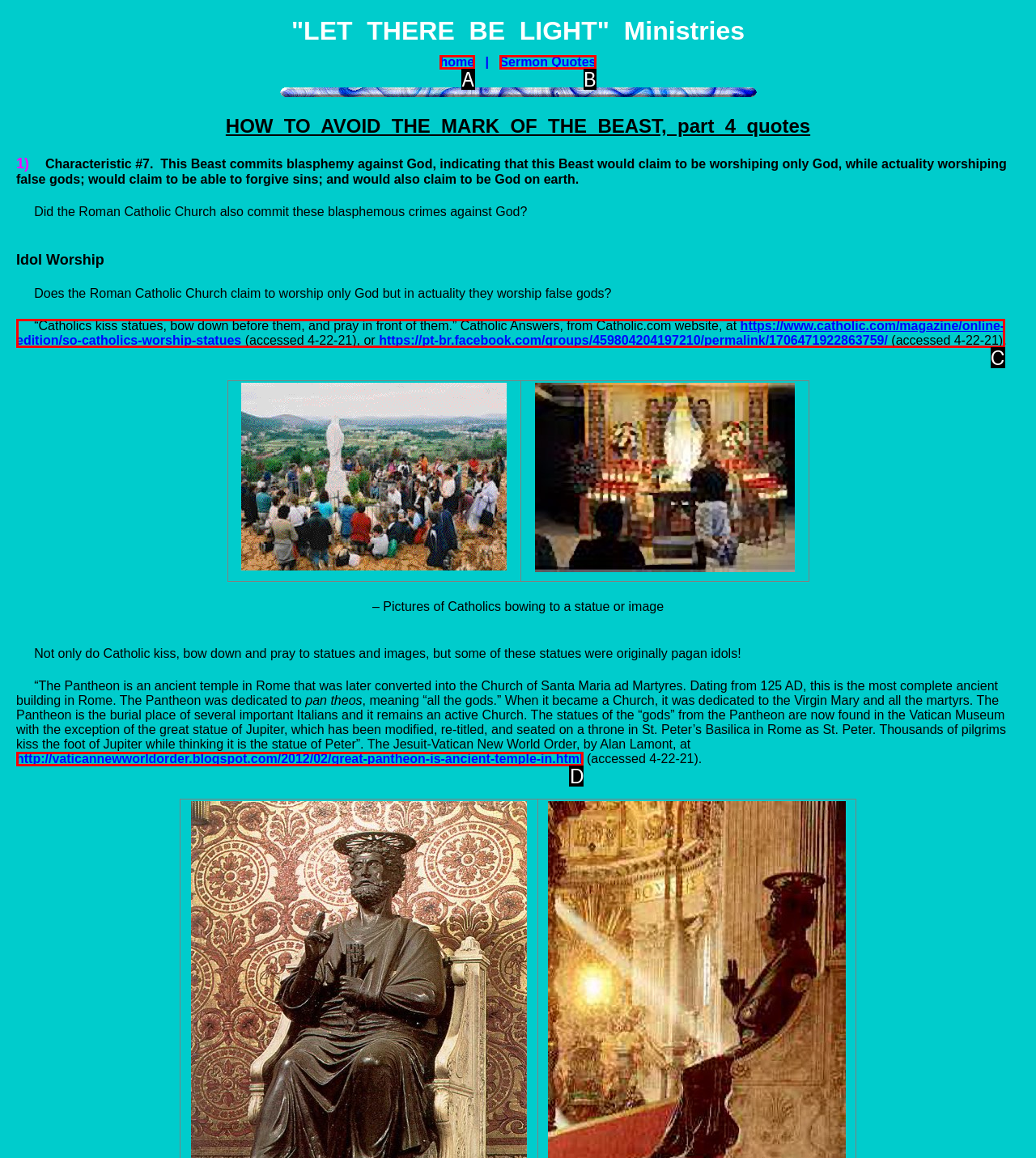Using the provided description: Sermon Quotes, select the most fitting option and return its letter directly from the choices.

B